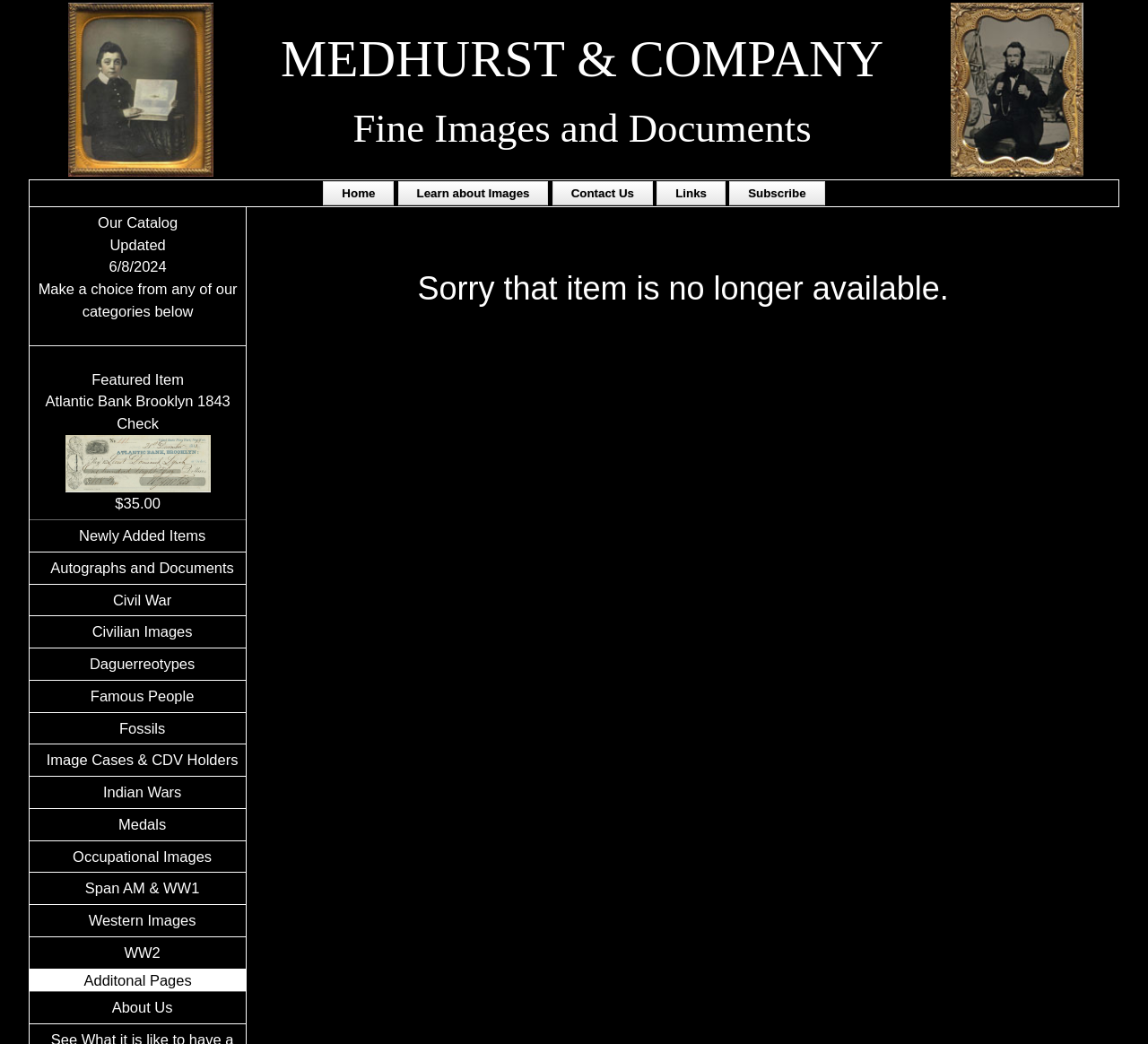Locate and extract the headline of this webpage.


Sorry that item is no longer available.